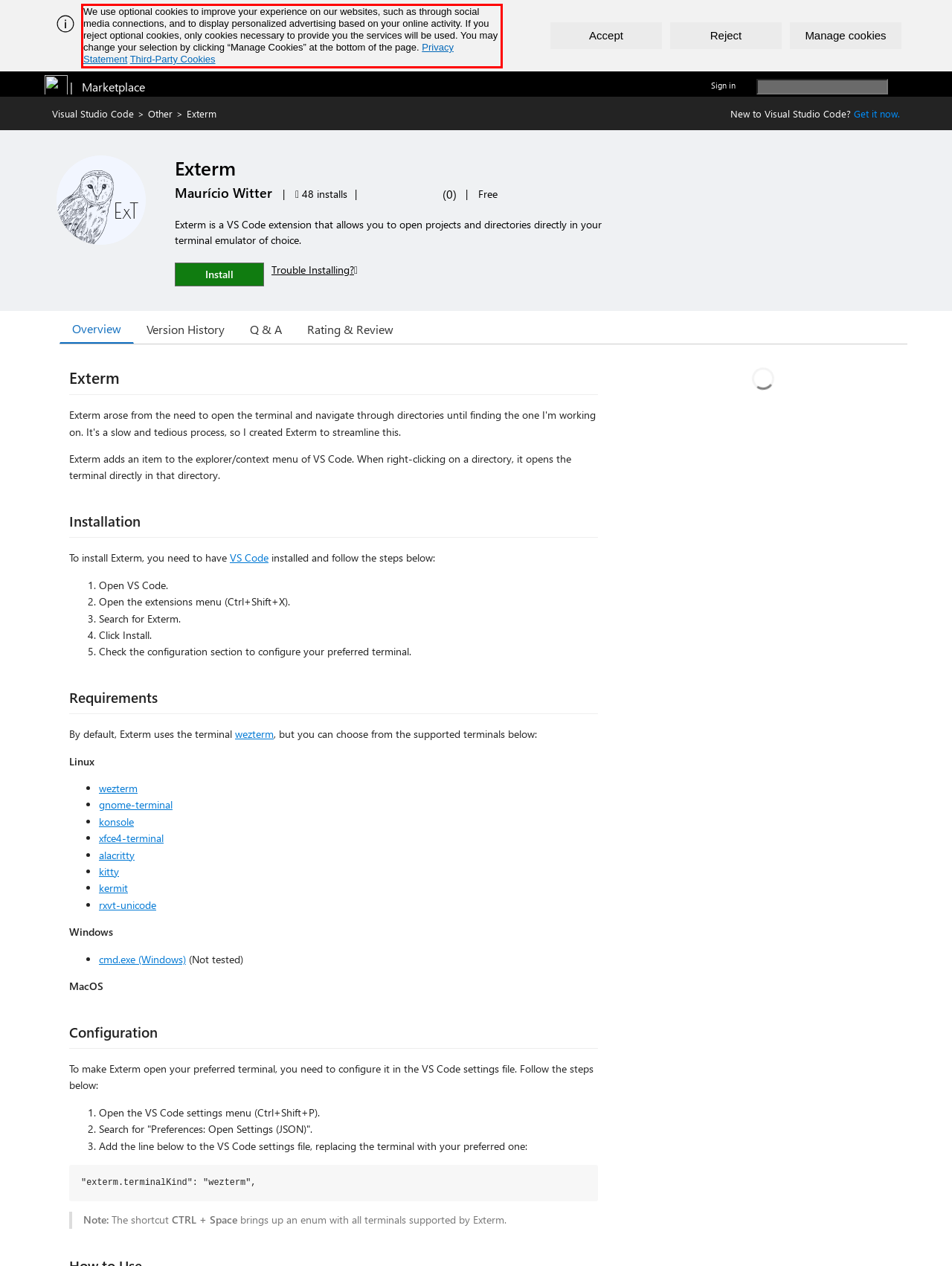Identify the text inside the red bounding box in the provided webpage screenshot and transcribe it.

We use optional cookies to improve your experience on our websites, such as through social media connections, and to display personalized advertising based on your online activity. If you reject optional cookies, only cookies necessary to provide you the services will be used. You may change your selection by clicking “Manage Cookies” at the bottom of the page. Privacy Statement Third-Party Cookies